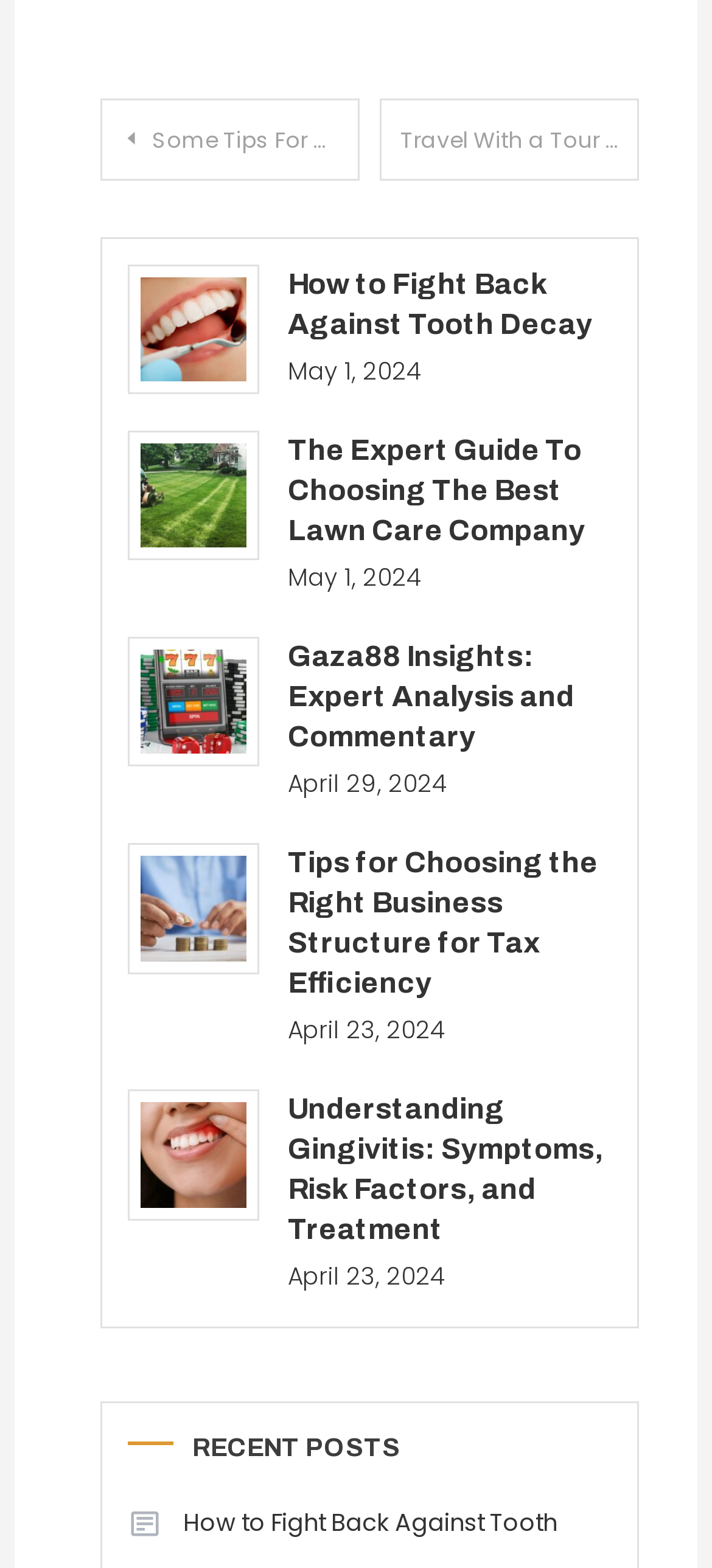Identify the bounding box coordinates of the region I need to click to complete this instruction: "Click on 'Some Tips For Computer Accessories'".

[0.142, 0.062, 0.504, 0.115]